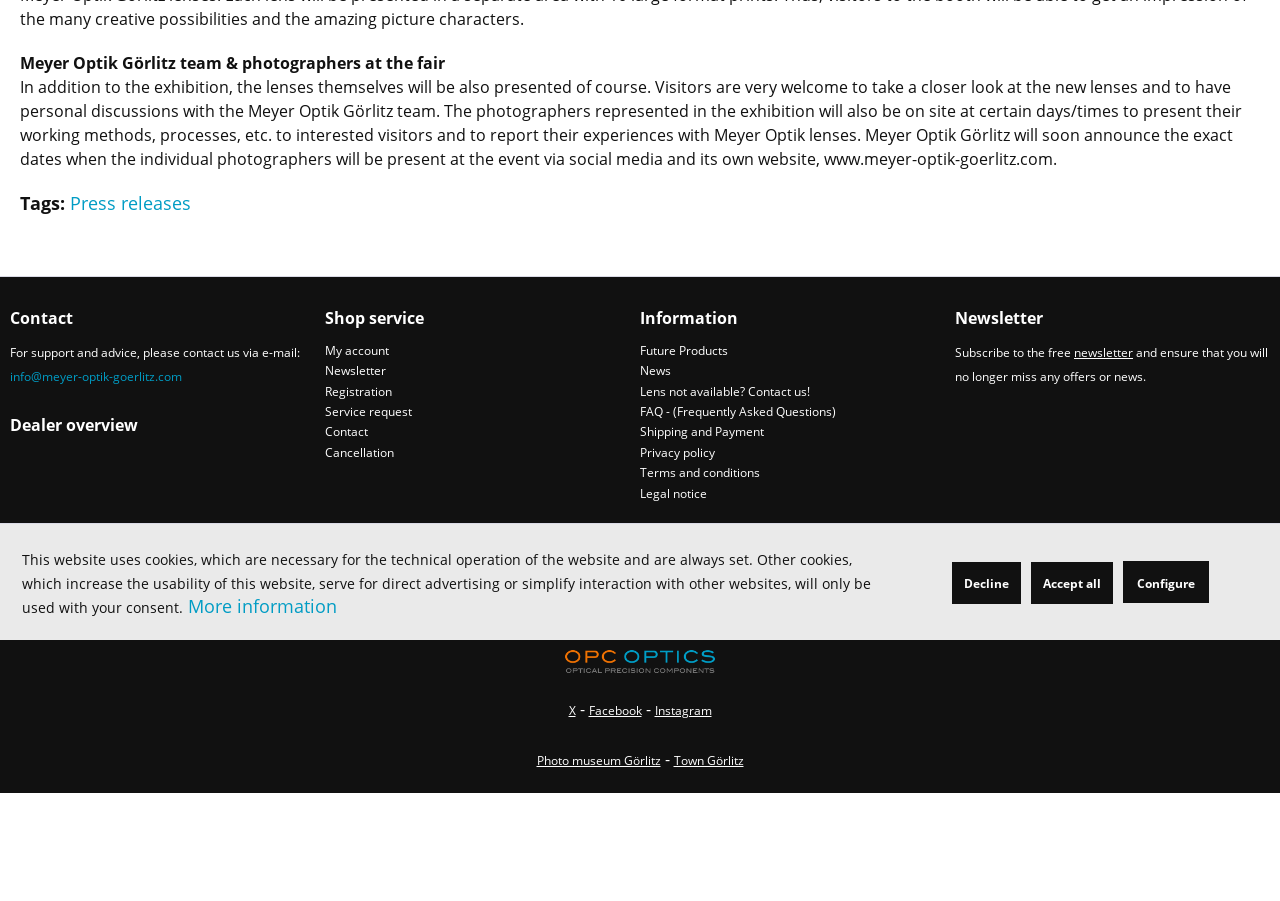Determine the bounding box coordinates for the HTML element mentioned in the following description: "Photo museum Görlitz". The coordinates should be a list of four floats ranging from 0 to 1, represented as [left, top, right, bottom].

[0.419, 0.834, 0.516, 0.853]